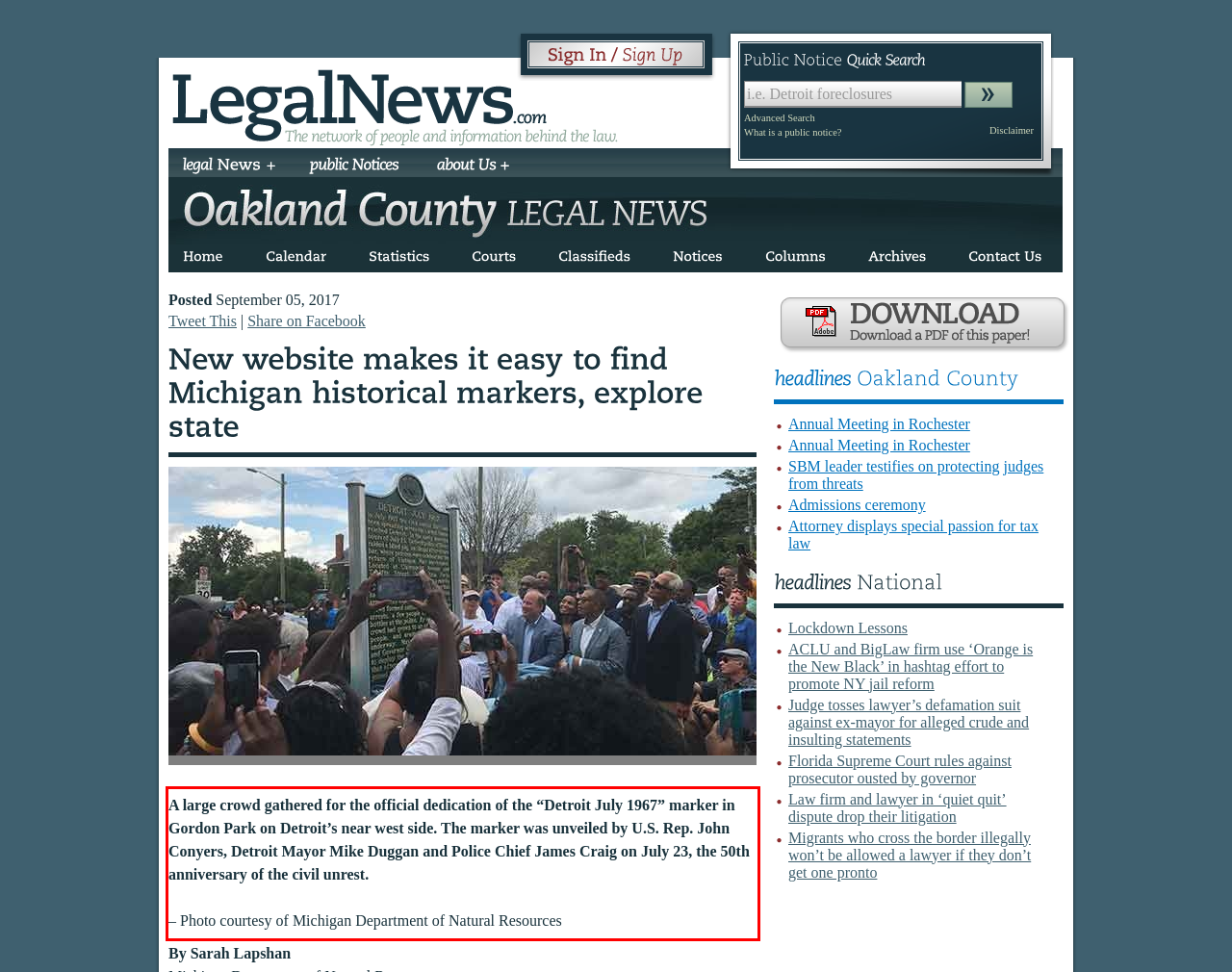Analyze the screenshot of the webpage that features a red bounding box and recognize the text content enclosed within this red bounding box.

A large crowd gathered for the official dedication of the “Detroit July 1967” marker in Gordon Park on Detroit’s near west side. The marker was unveiled by U.S. Rep. John Conyers, Detroit Mayor Mike Duggan and Police Chief James Craig on July 23, the 50th anniversary of the civil unrest. – Photo courtesy of Michigan Department of Natural Resources